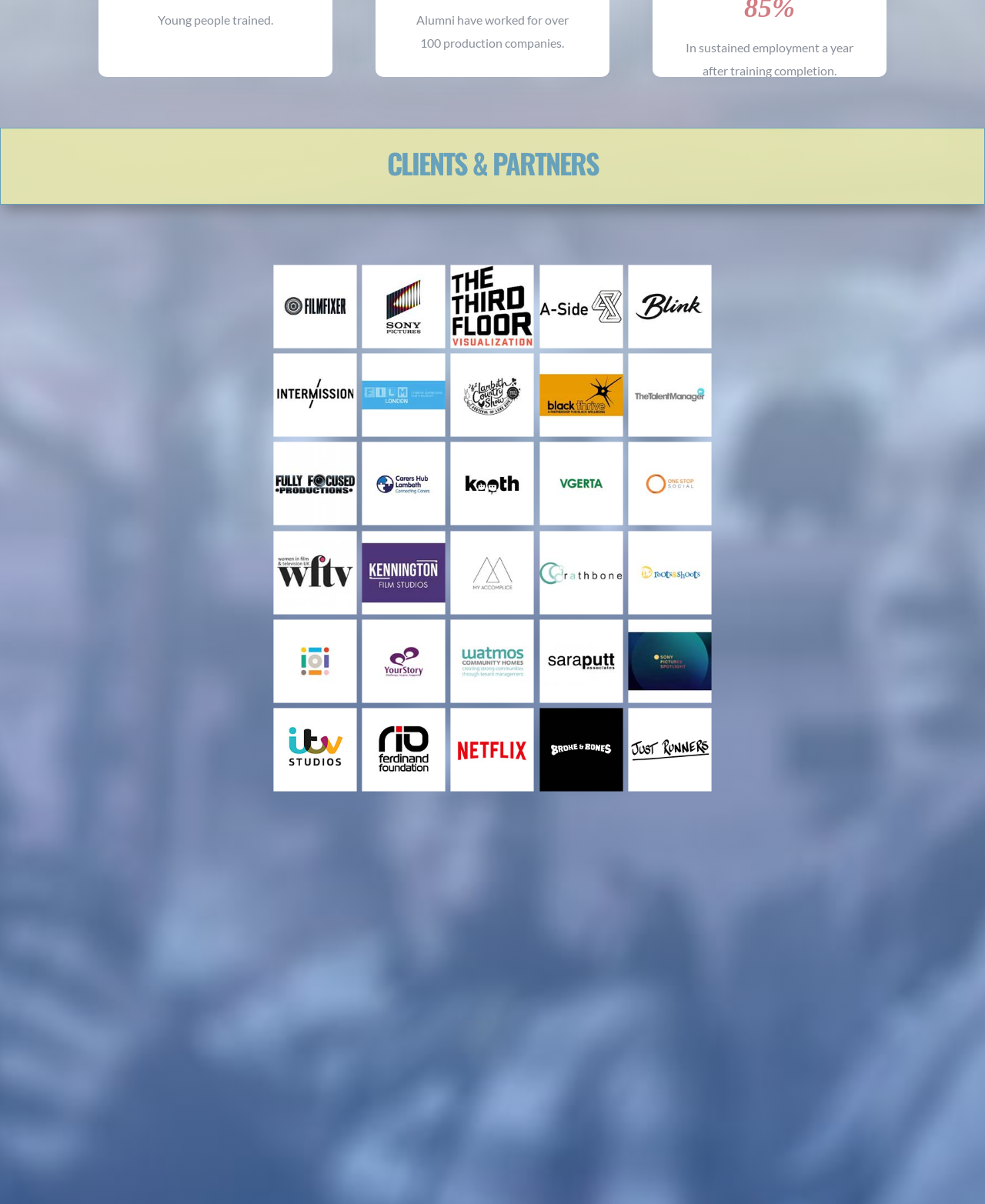Locate the bounding box coordinates of the item that should be clicked to fulfill the instruction: "Click on filmfixer".

[0.279, 0.276, 0.361, 0.292]